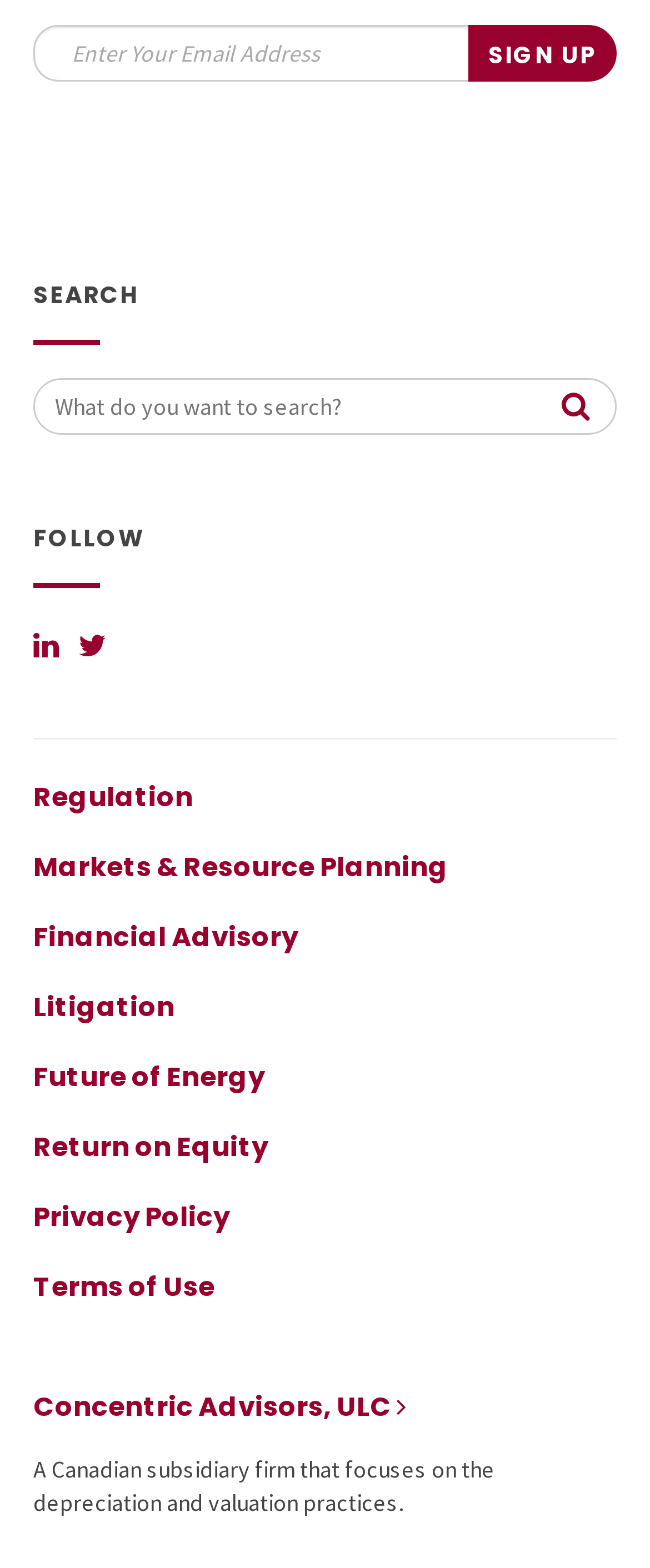Locate the bounding box coordinates of the area you need to click to fulfill this instruction: 'Visit Concentric Advisors, ULC'. The coordinates must be in the form of four float numbers ranging from 0 to 1: [left, top, right, bottom].

[0.051, 0.885, 0.626, 0.91]